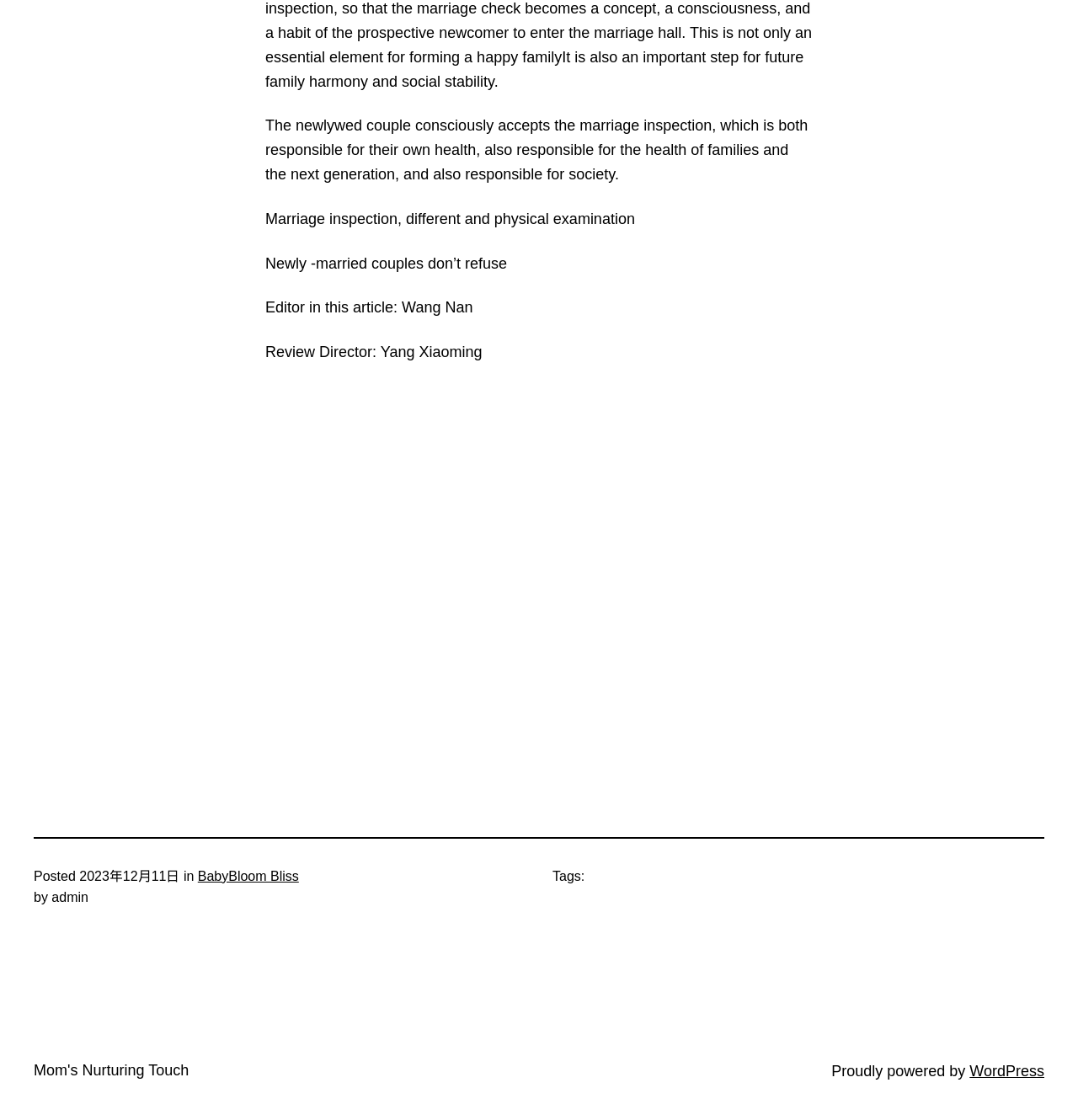Please provide the bounding box coordinate of the region that matches the element description: Mom's Nurturing Touch. Coordinates should be in the format (top-left x, top-left y, bottom-right x, bottom-right y) and all values should be between 0 and 1.

[0.031, 0.948, 0.175, 0.964]